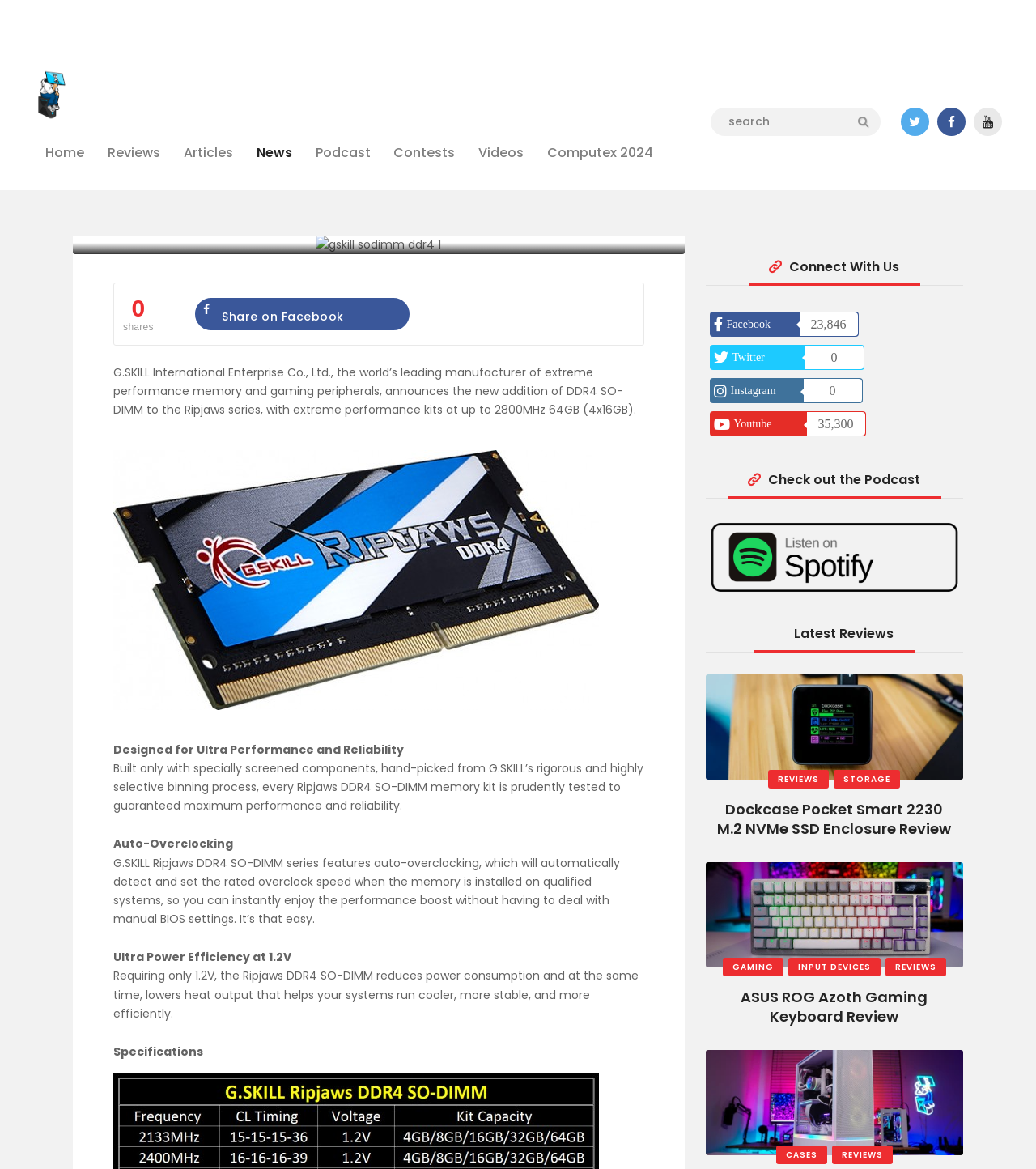Determine the bounding box coordinates of the element that should be clicked to execute the following command: "Go to Home page".

[0.033, 0.113, 0.093, 0.149]